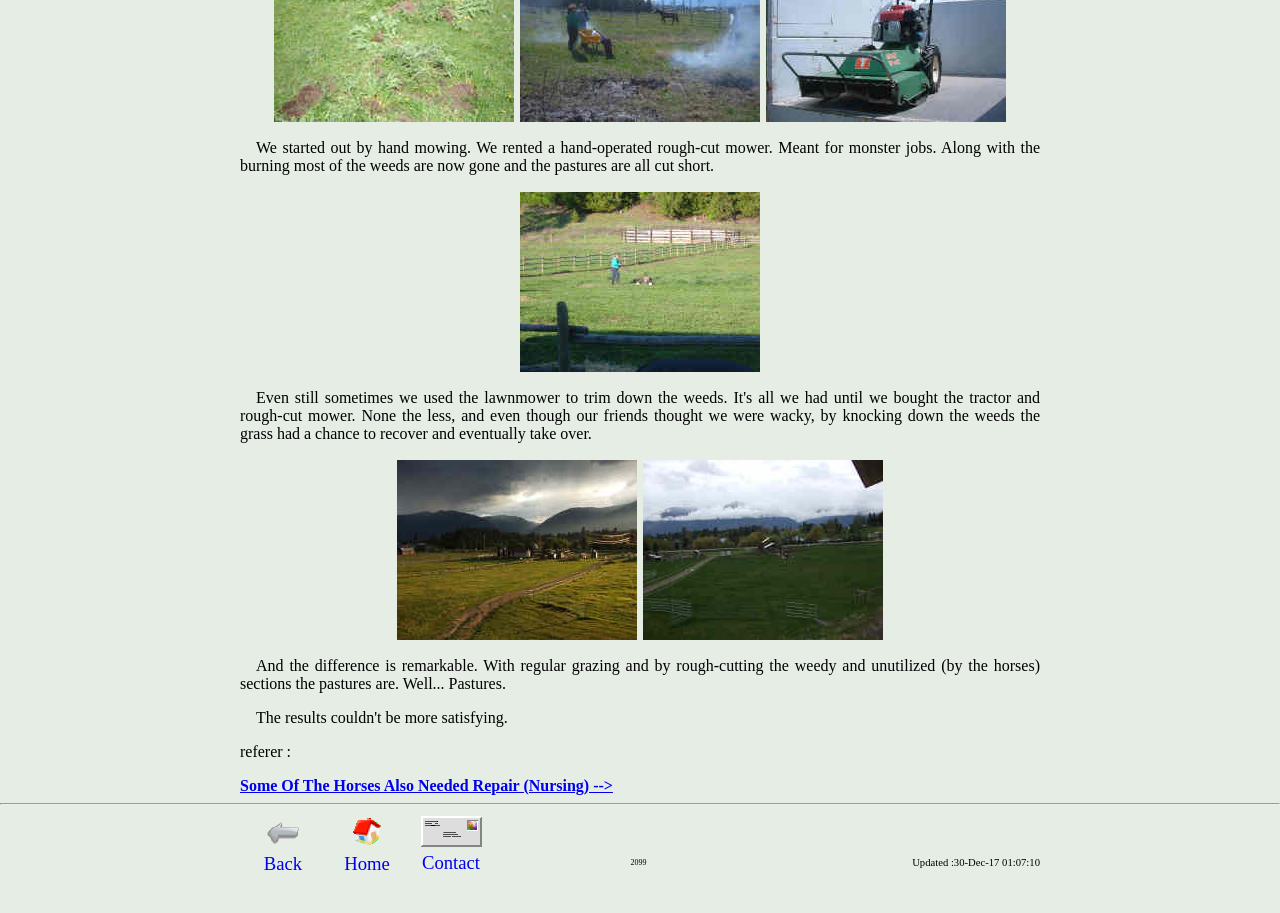Please give a one-word or short phrase response to the following question: 
When was the webpage last updated?

30-Dec-17 01:07:10